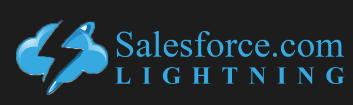What is the purpose of Salesforce Lightning?
Refer to the image and provide a one-word or short phrase answer.

simplifying processes for users